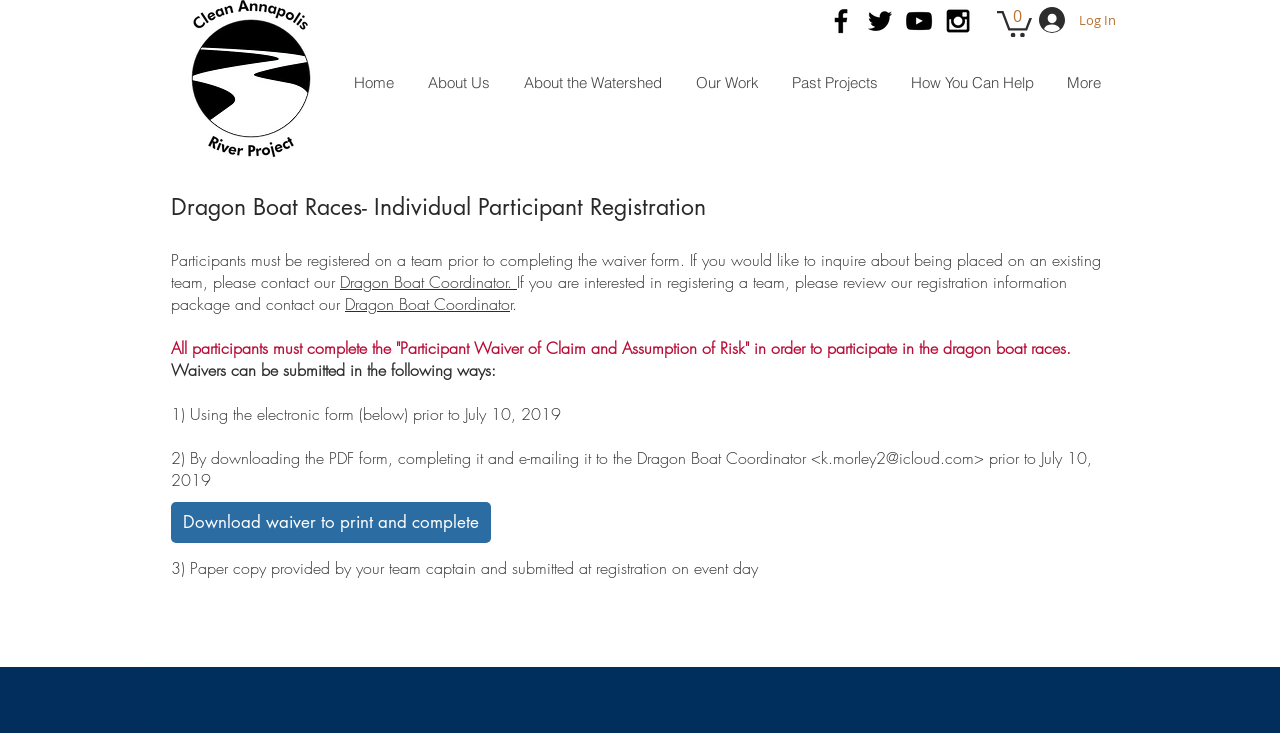Please identify the bounding box coordinates of where to click in order to follow the instruction: "View the home page".

[0.263, 0.08, 0.32, 0.148]